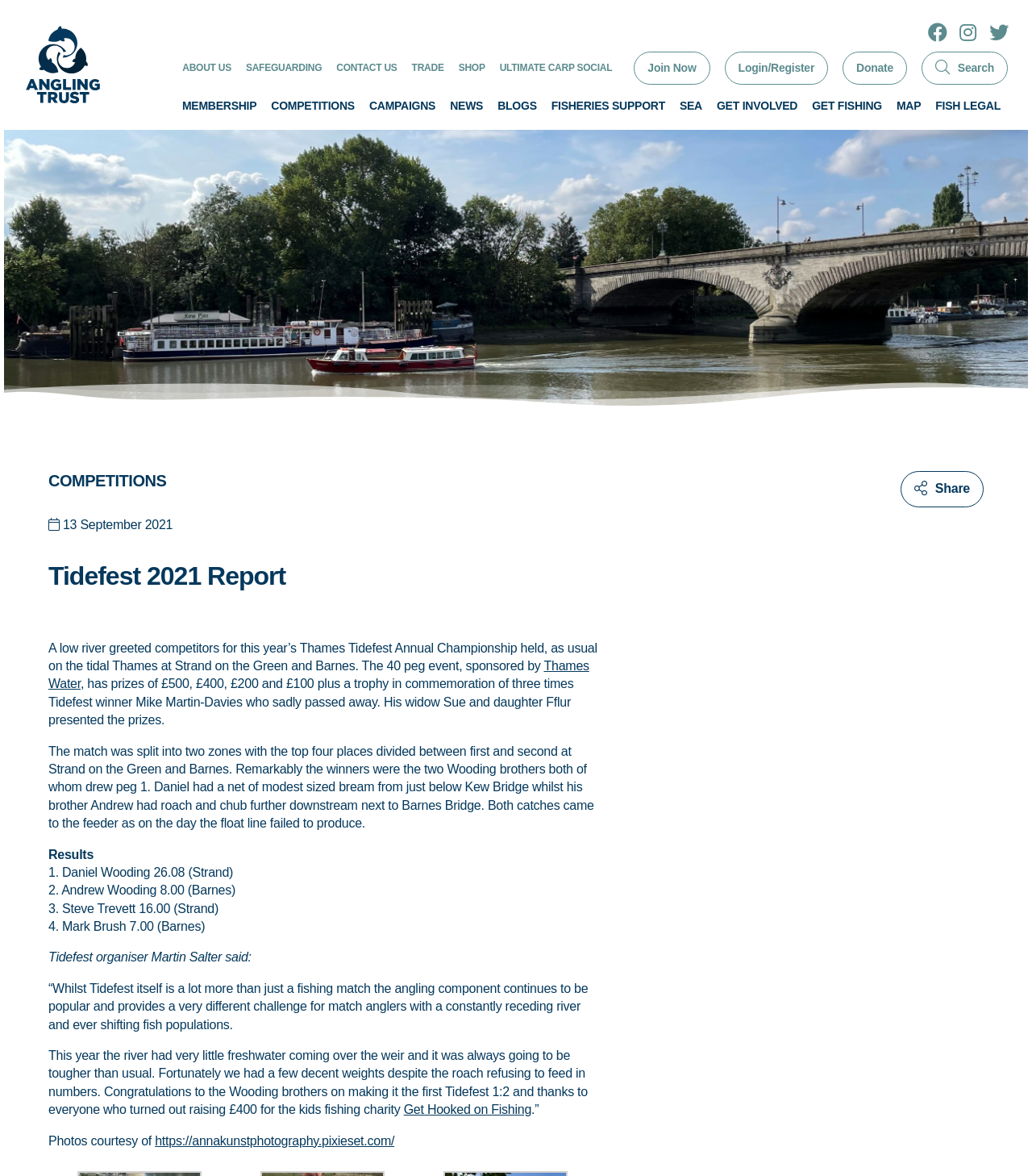Who presented the prizes?
Provide an in-depth and detailed explanation in response to the question.

I found this answer by reading the text on the webpage, specifically the sentence 'His widow Sue and daughter Fflur presented the prizes.'